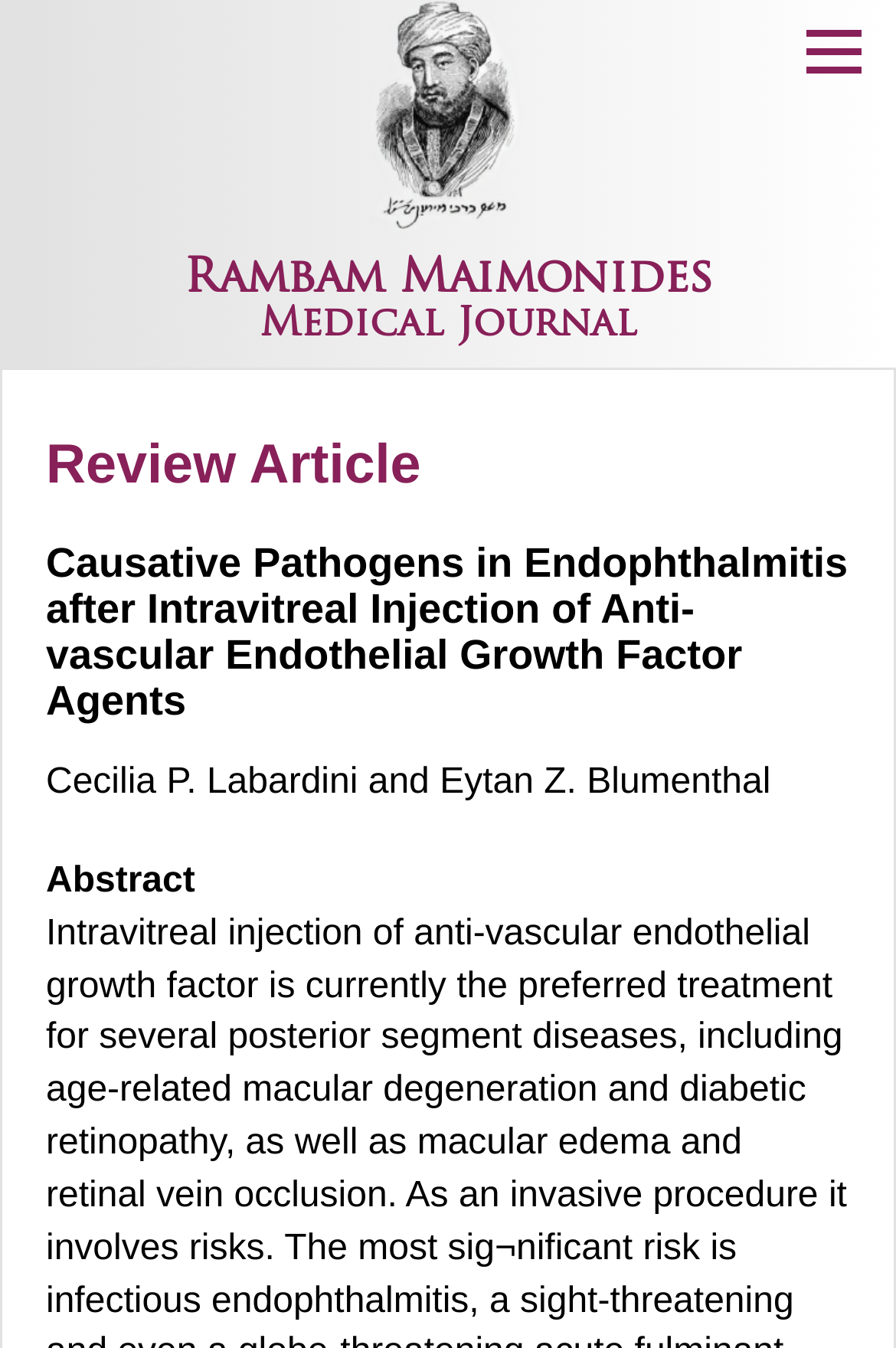Locate the bounding box of the user interface element based on this description: "Menu".

[0.874, 0.009, 0.987, 0.068]